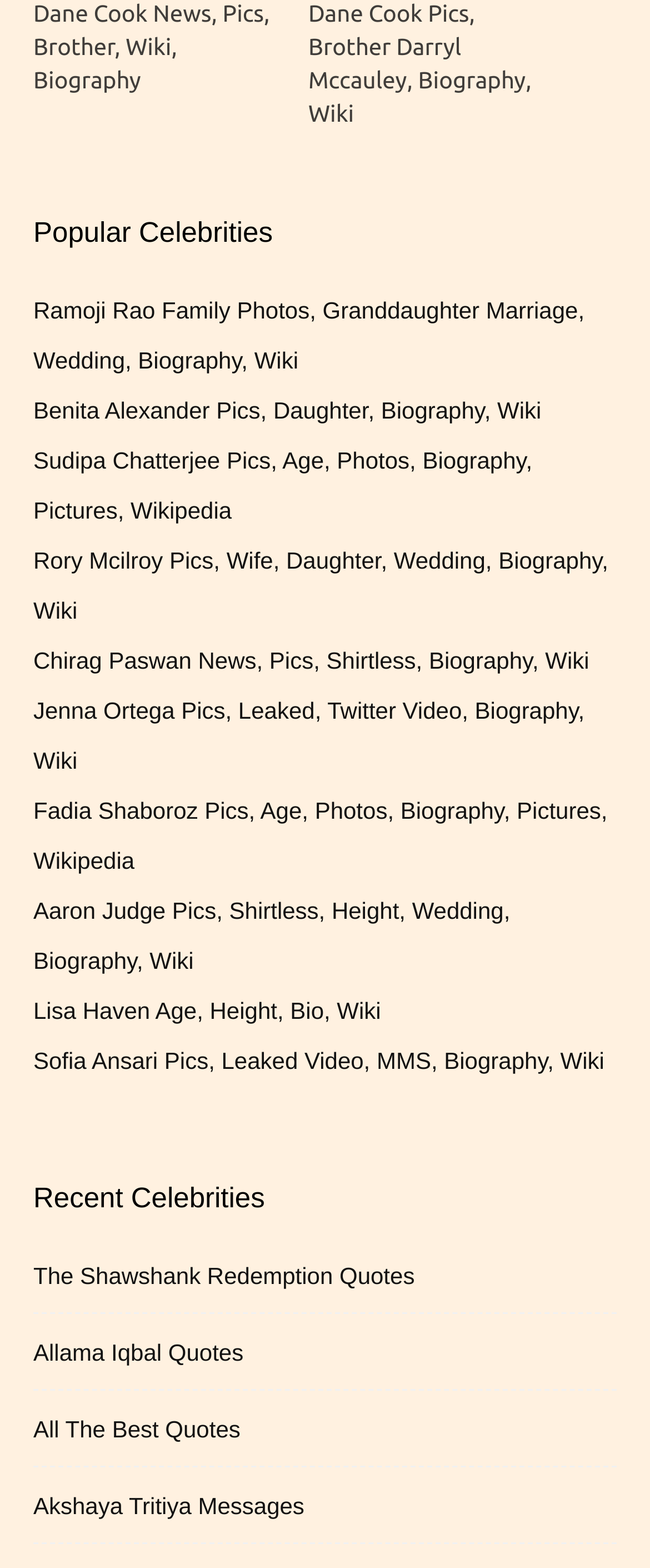Provide the bounding box coordinates of the section that needs to be clicked to accomplish the following instruction: "View Dane Cook's news and biography."

[0.051, 0.0, 0.415, 0.06]